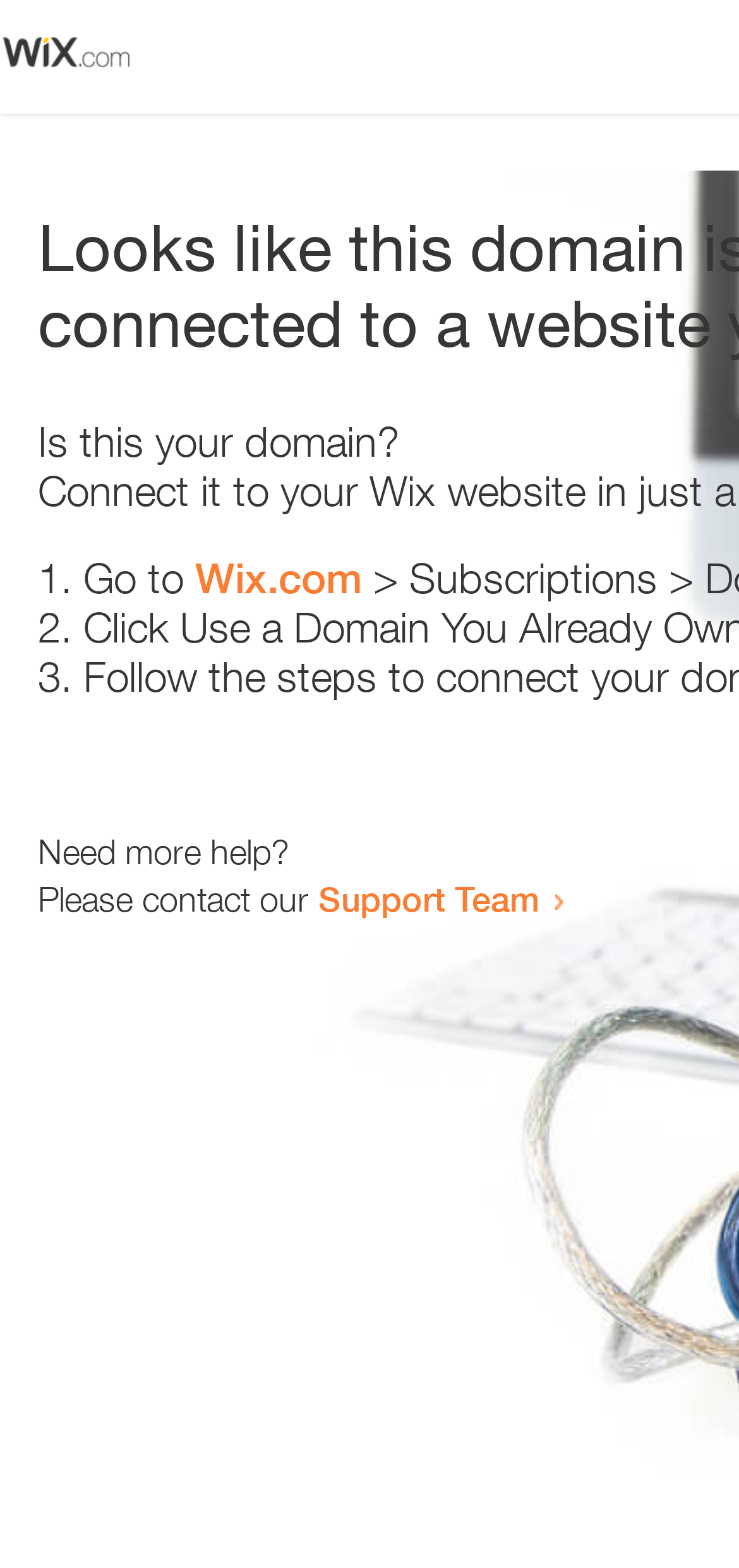Use one word or a short phrase to answer the question provided: 
What is the domain in question?

this domain